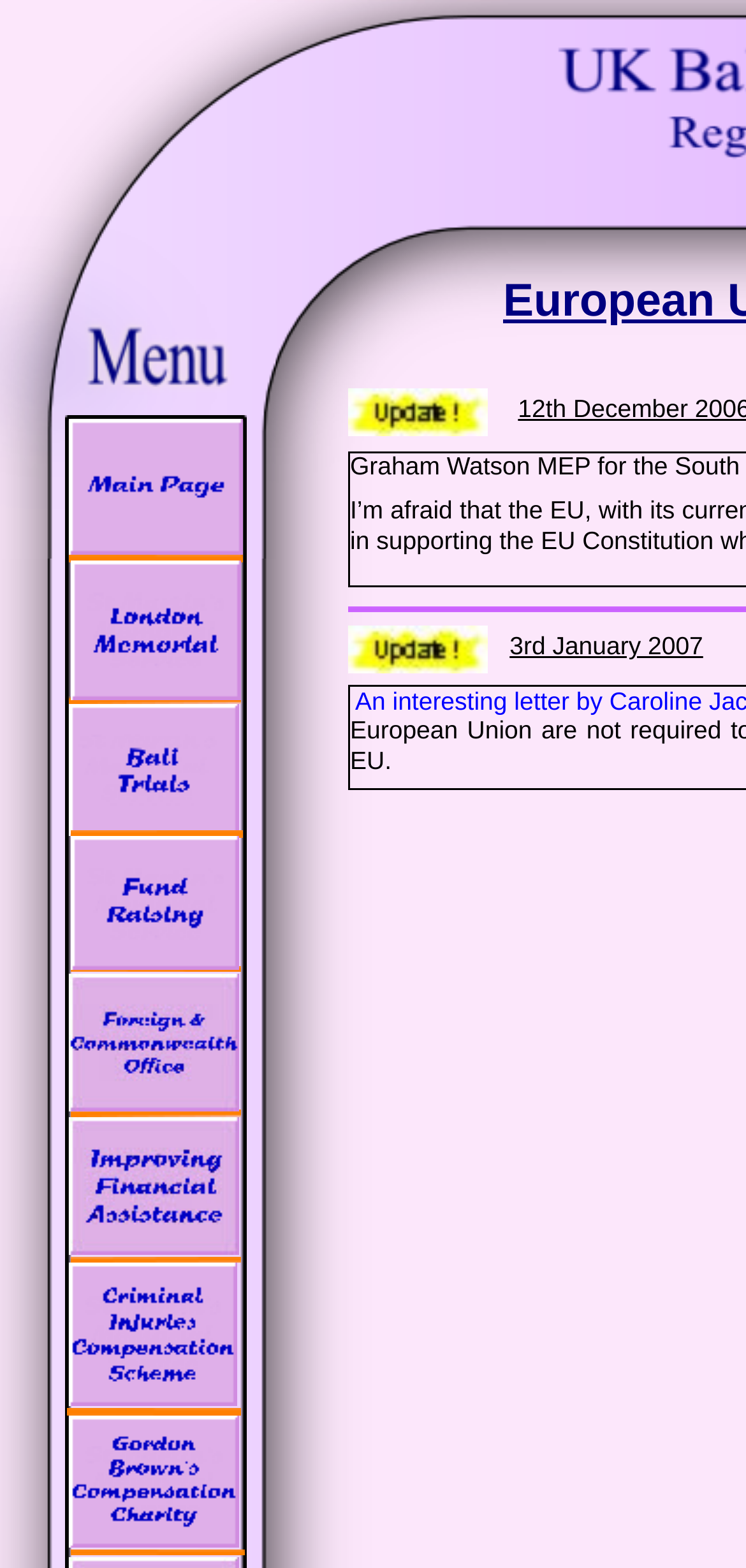Please determine the bounding box coordinates of the element to click on in order to accomplish the following task: "click the link at the middle right". Ensure the coordinates are four float numbers ranging from 0 to 1, i.e., [left, top, right, bottom].

[0.095, 0.603, 0.321, 0.623]